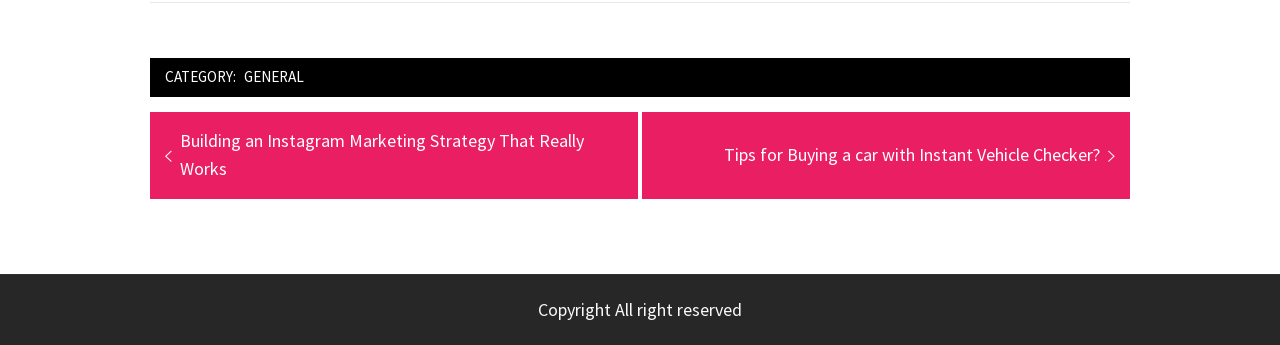What is the purpose of the 'Next post' link?
Using the image as a reference, answer the question with a short word or phrase.

To navigate to the next post